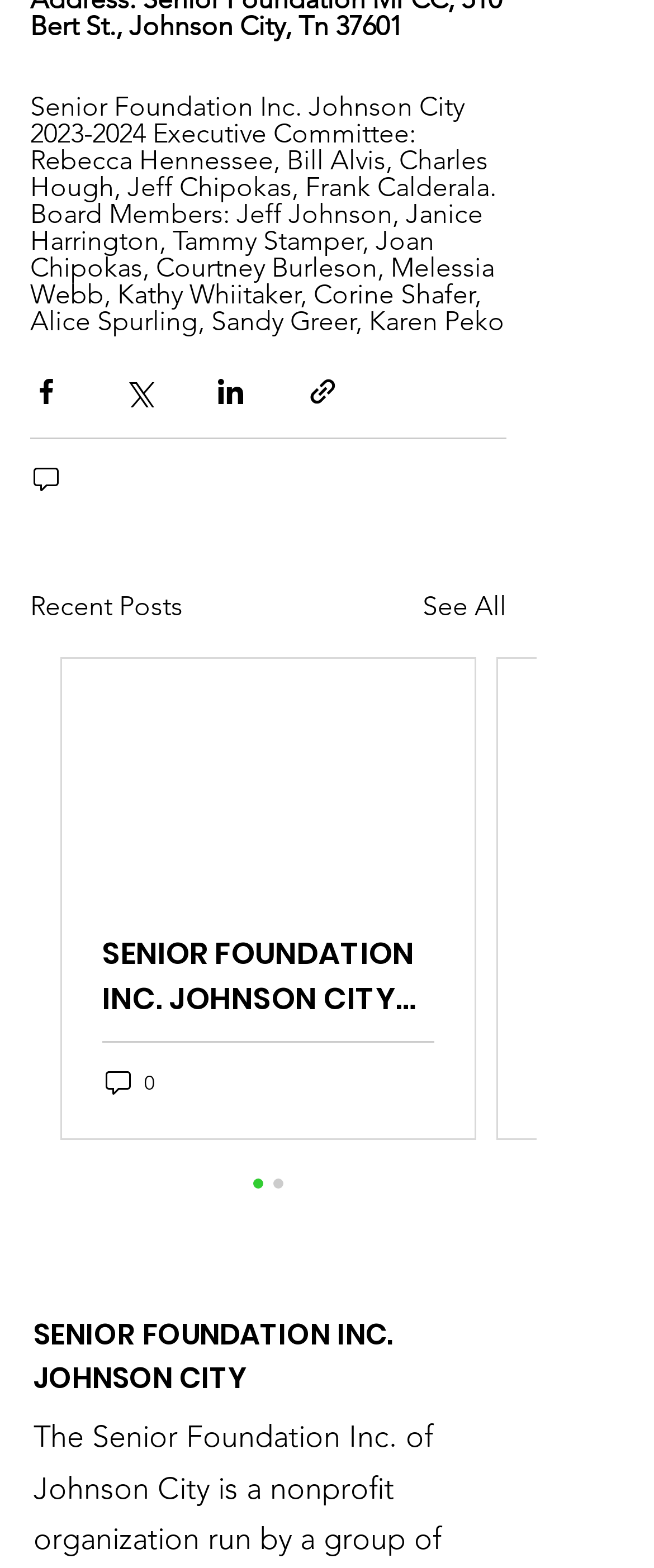Reply to the question with a single word or phrase:
How many social media sharing options are available?

4